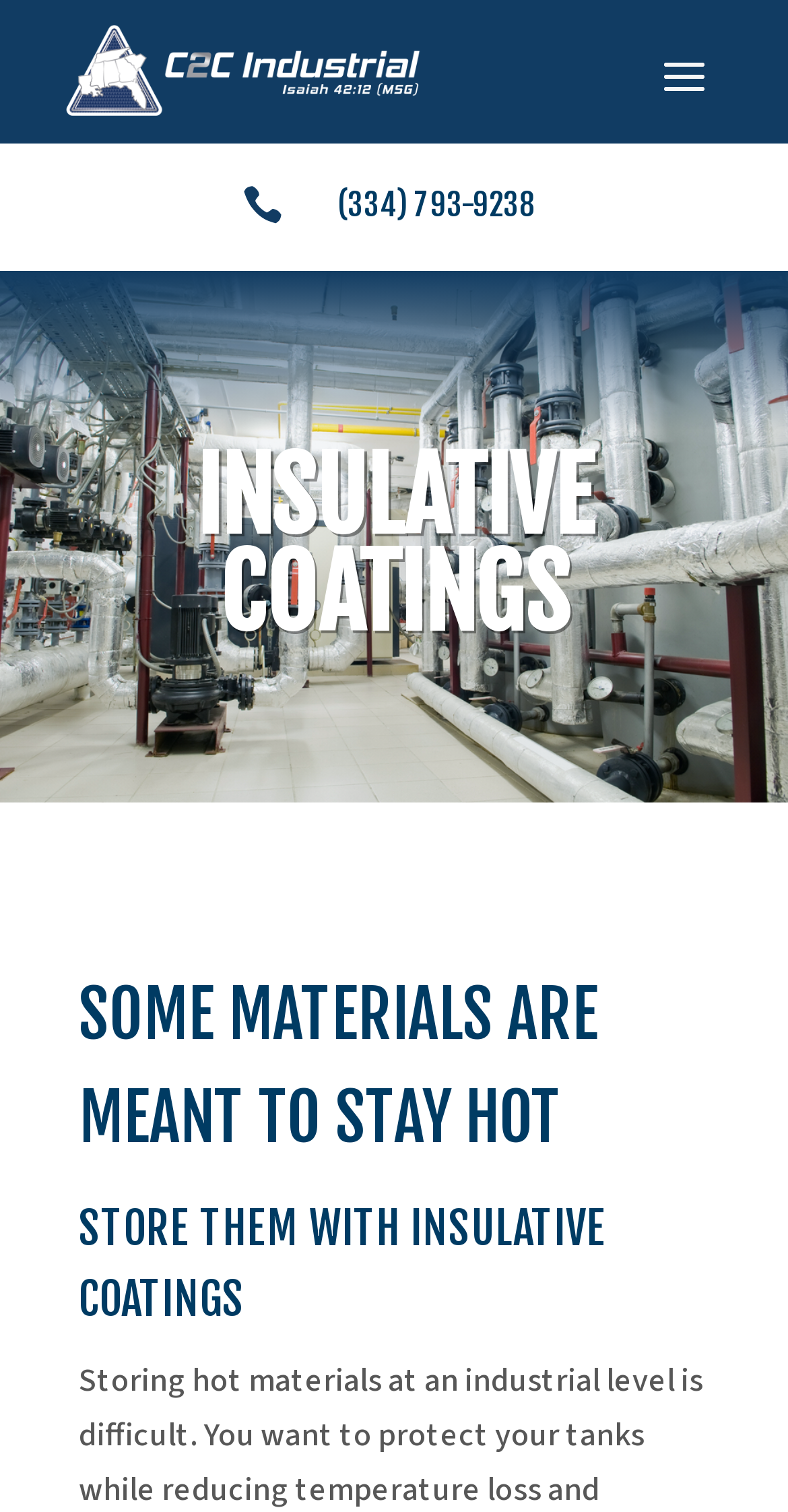Reply to the question with a single word or phrase:
How many headings are there on the webpage?

3